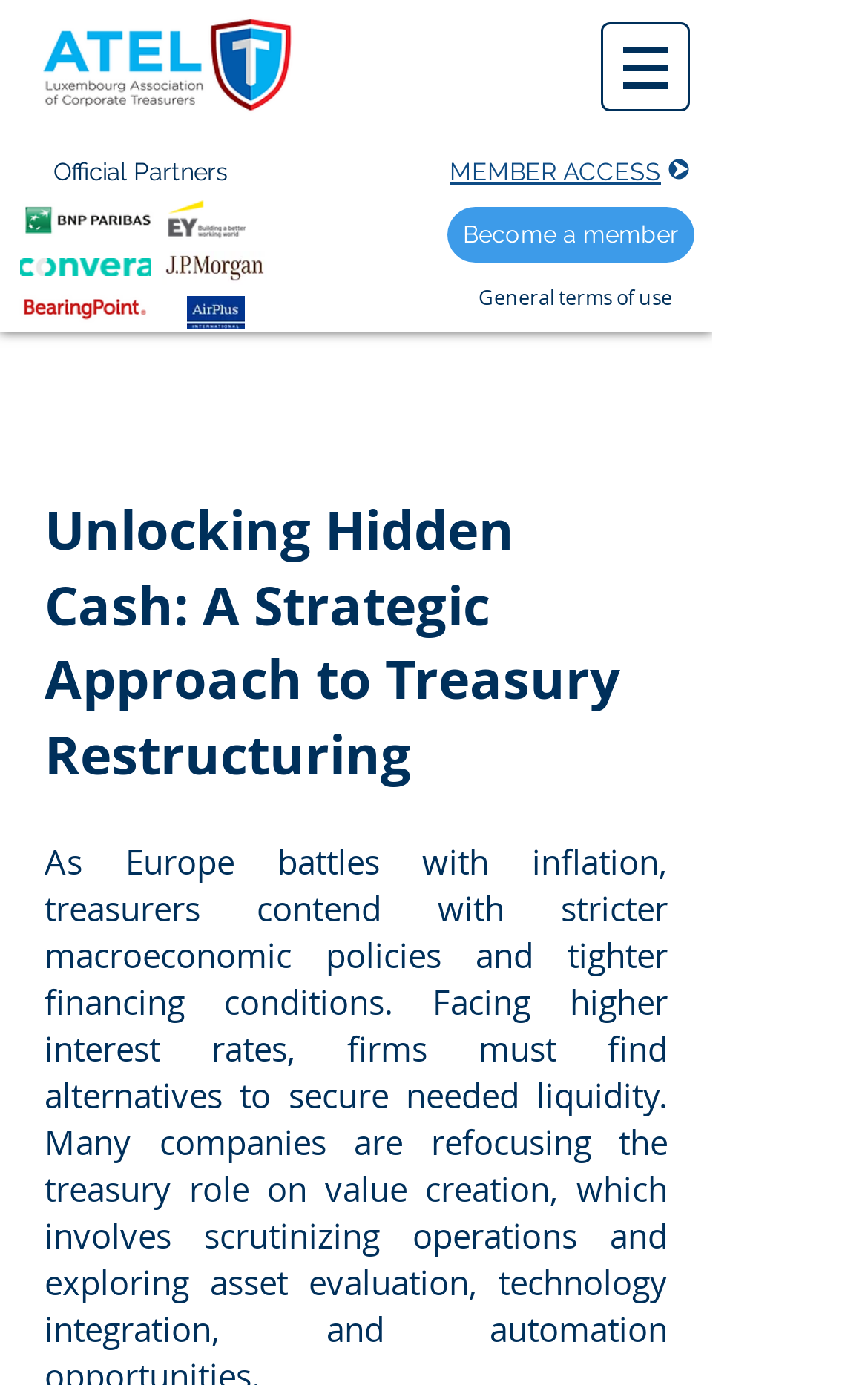Provide the bounding box coordinates of the HTML element this sentence describes: "Countdown to More Bluey Fun!".

None